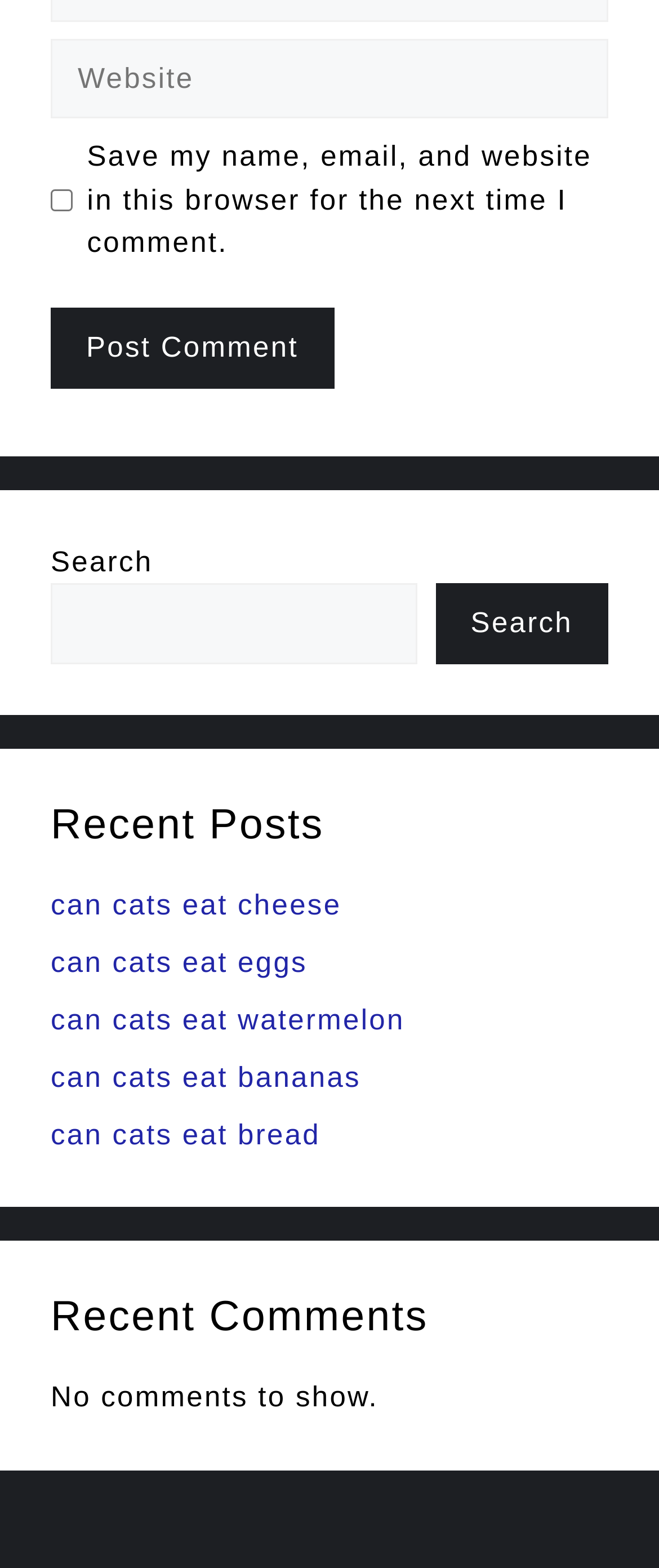Provide a short answer using a single word or phrase for the following question: 
What is the text above the search box?

Search